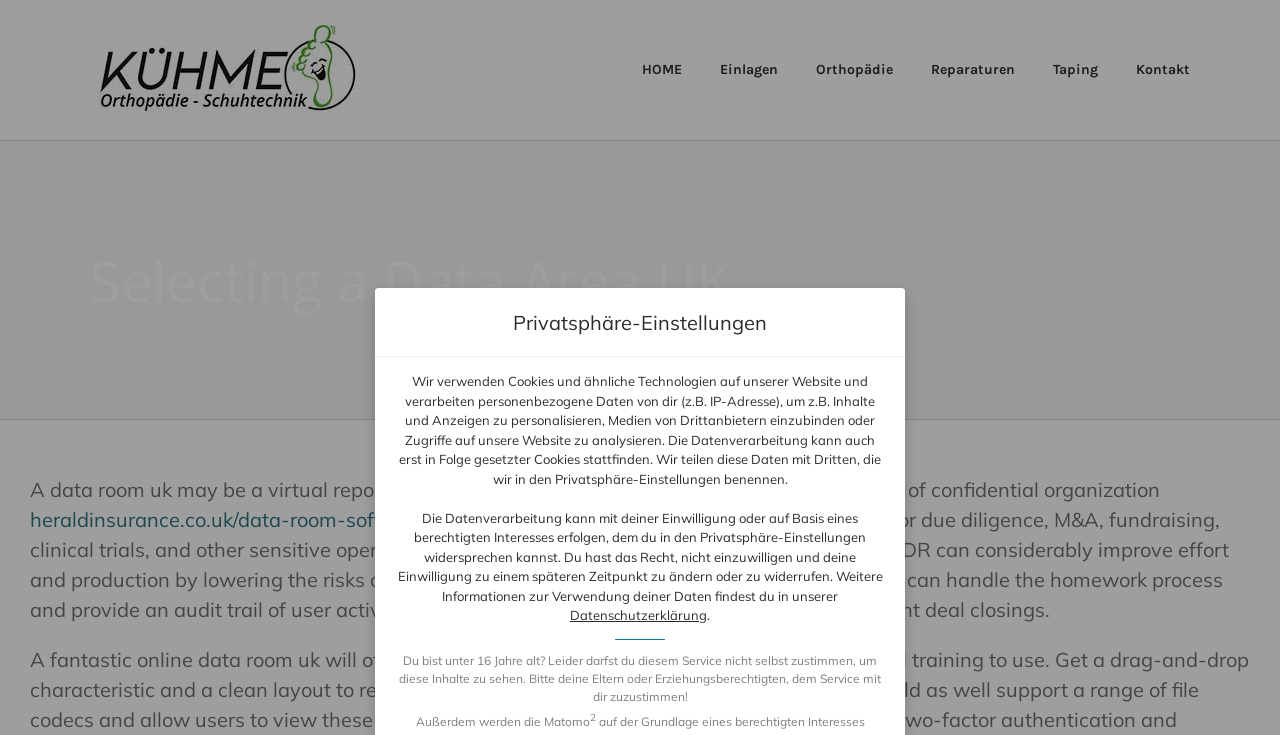Using the description "alt="Kühme Schuhtechnik Logo"", locate and provide the bounding box of the UI element.

[0.07, 0.034, 0.281, 0.156]